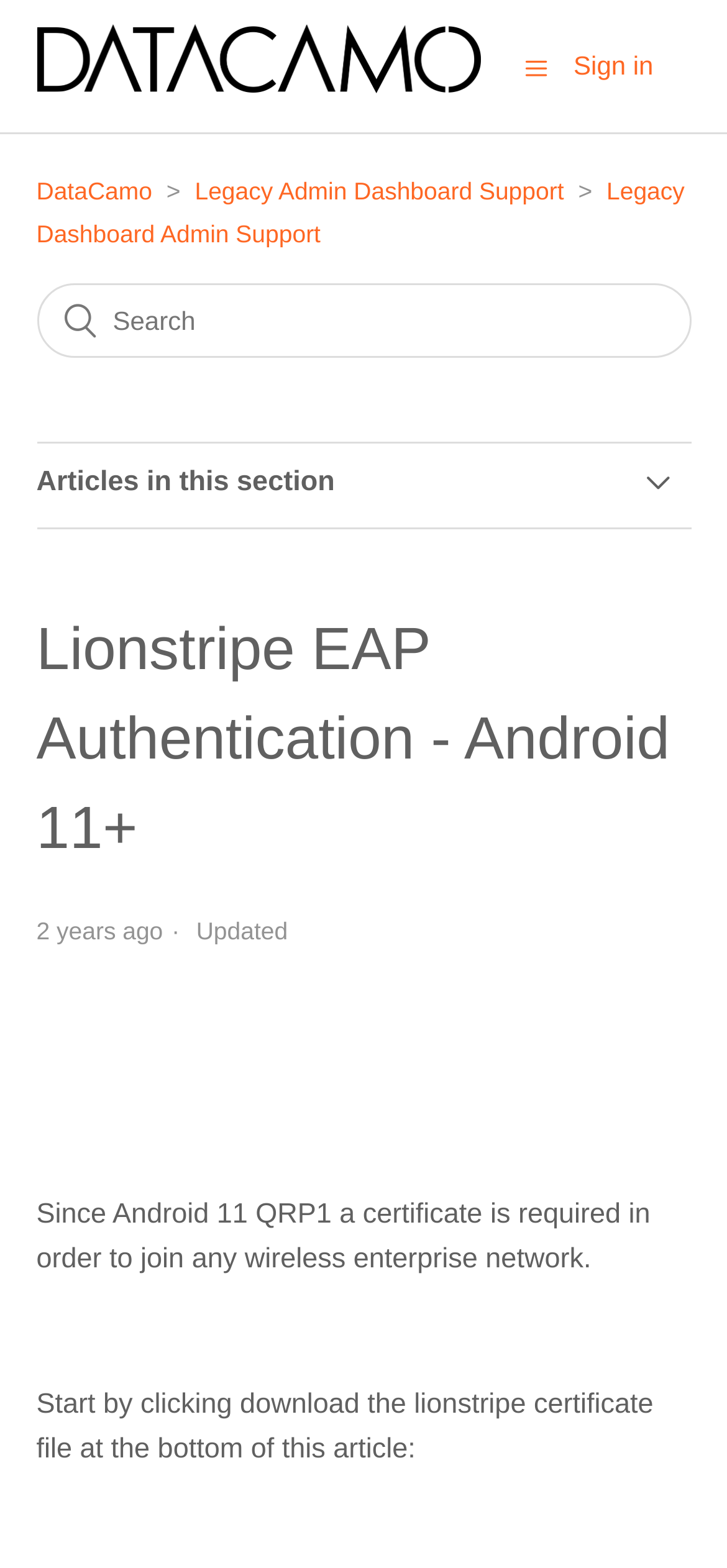Locate the bounding box coordinates of the area that needs to be clicked to fulfill the following instruction: "Search for something". The coordinates should be in the format of four float numbers between 0 and 1, namely [left, top, right, bottom].

[0.05, 0.181, 0.95, 0.228]